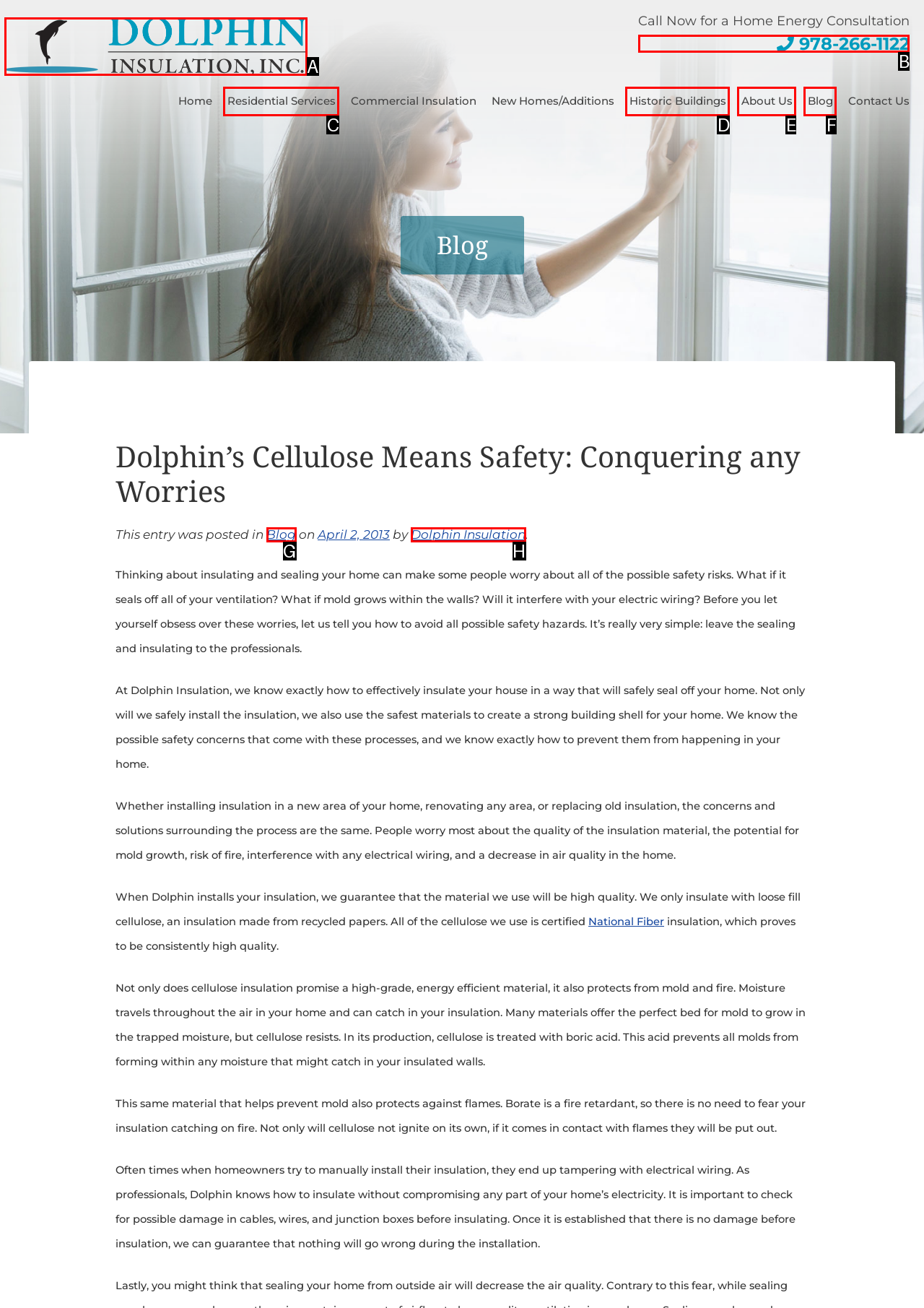To complete the task: Call the phone number, which option should I click? Answer with the appropriate letter from the provided choices.

B